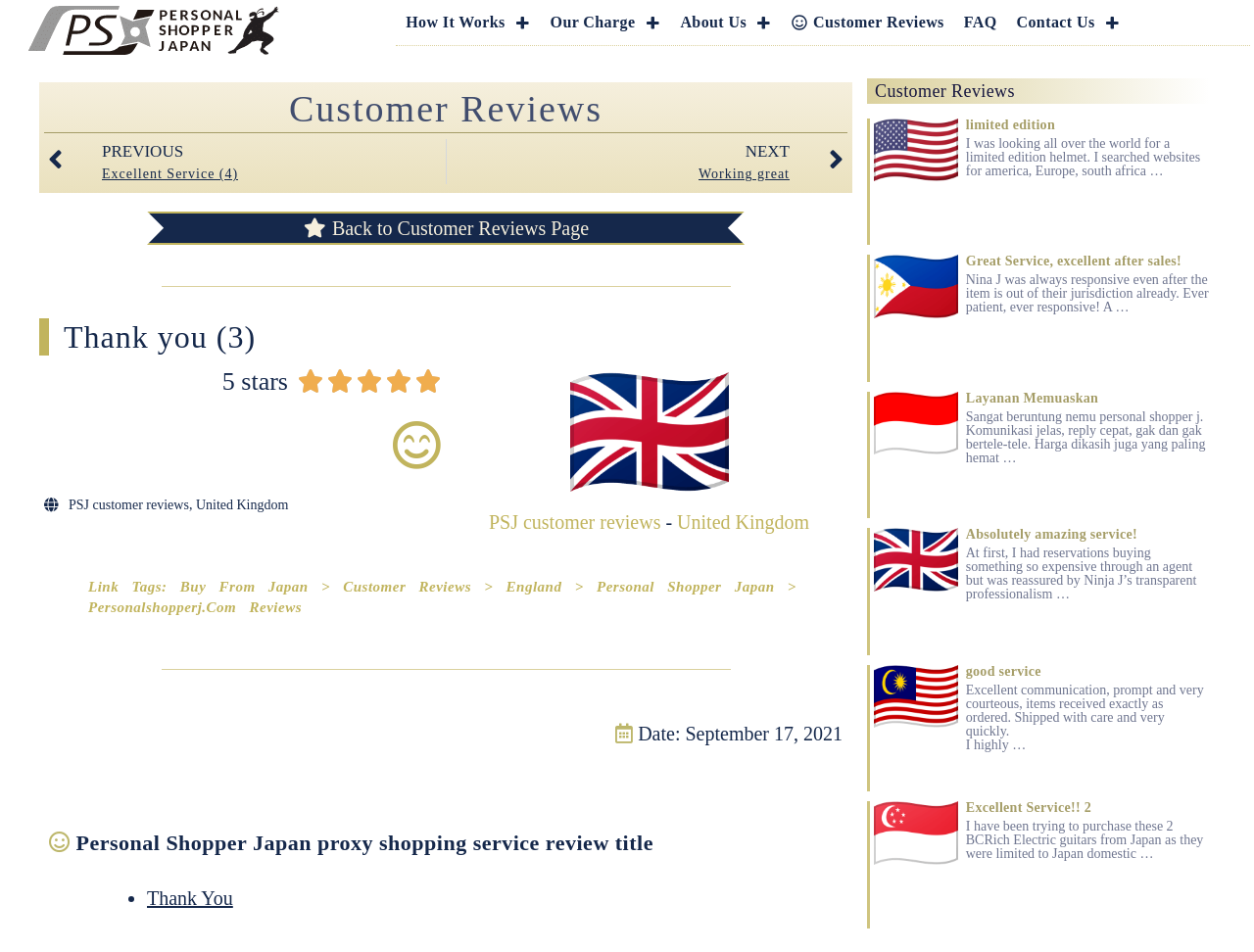What is the purpose of the 'Prev' and 'NEXT' links on this webpage?
Examine the webpage screenshot and provide an in-depth answer to the question.

The 'Prev' and 'NEXT' links are likely used to navigate through multiple customer reviews, allowing users to read previous or next reviews without having to reload the entire webpage.